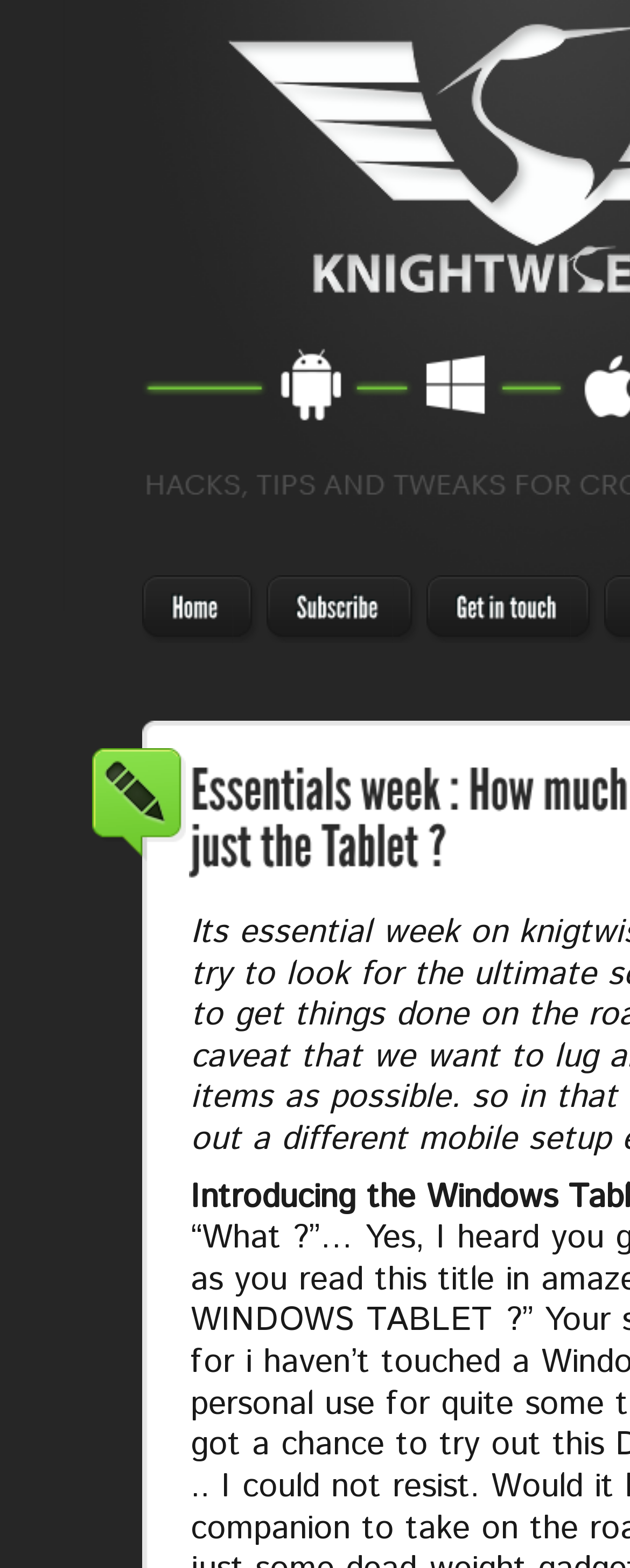How many navigation links are there?
Based on the screenshot, provide a one-word or short-phrase response.

3